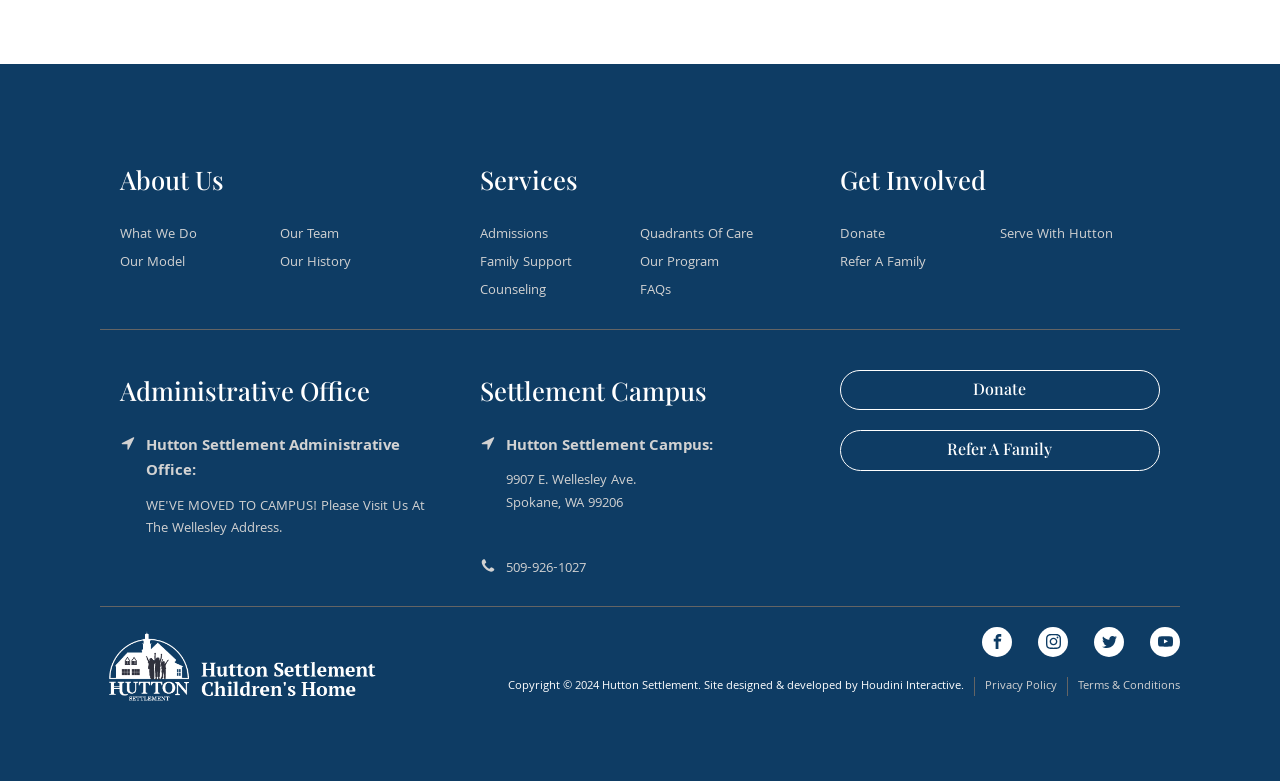Identify the bounding box coordinates of the clickable region required to complete the instruction: "Visit Our Team page". The coordinates should be given as four float numbers within the range of 0 and 1, i.e., [left, top, right, bottom].

[0.219, 0.286, 0.265, 0.315]